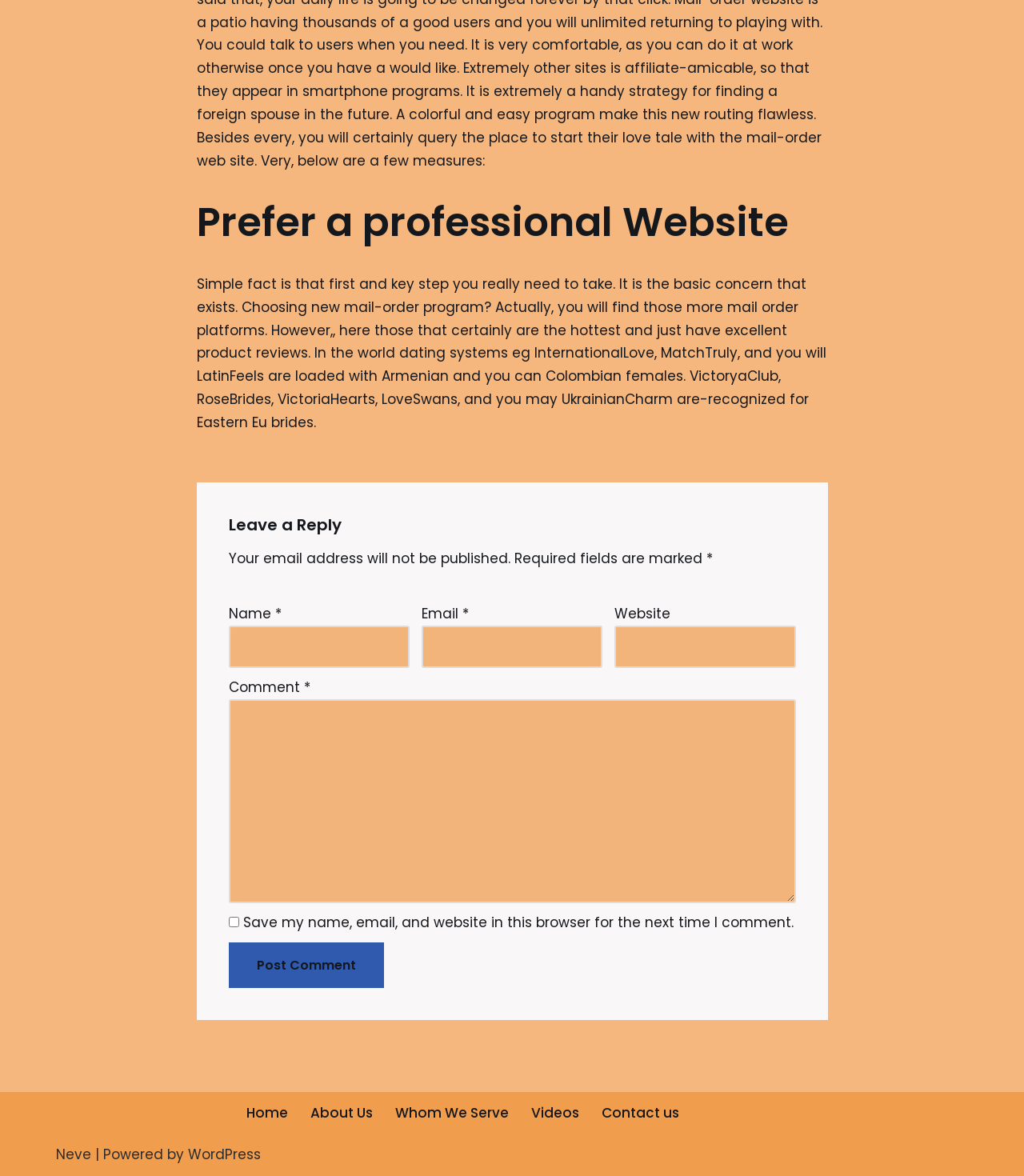Please provide the bounding box coordinates for the element that needs to be clicked to perform the following instruction: "Click the Post Comment button". The coordinates should be given as four float numbers between 0 and 1, i.e., [left, top, right, bottom].

[0.223, 0.801, 0.375, 0.84]